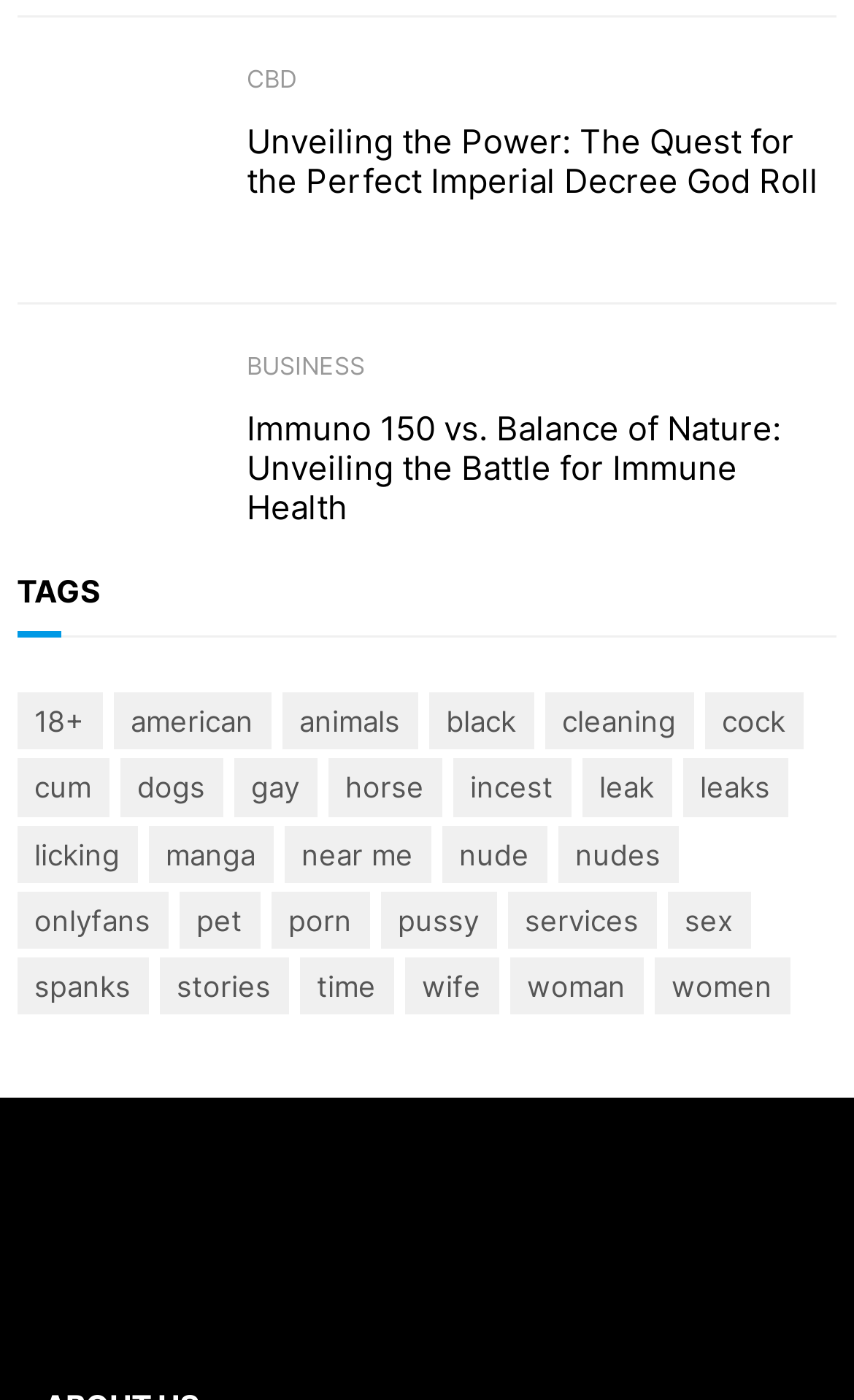Locate the bounding box coordinates of the region to be clicked to comply with the following instruction: "Click on the link 'BUSINESS'". The coordinates must be four float numbers between 0 and 1, in the form [left, top, right, bottom].

[0.289, 0.249, 0.428, 0.277]